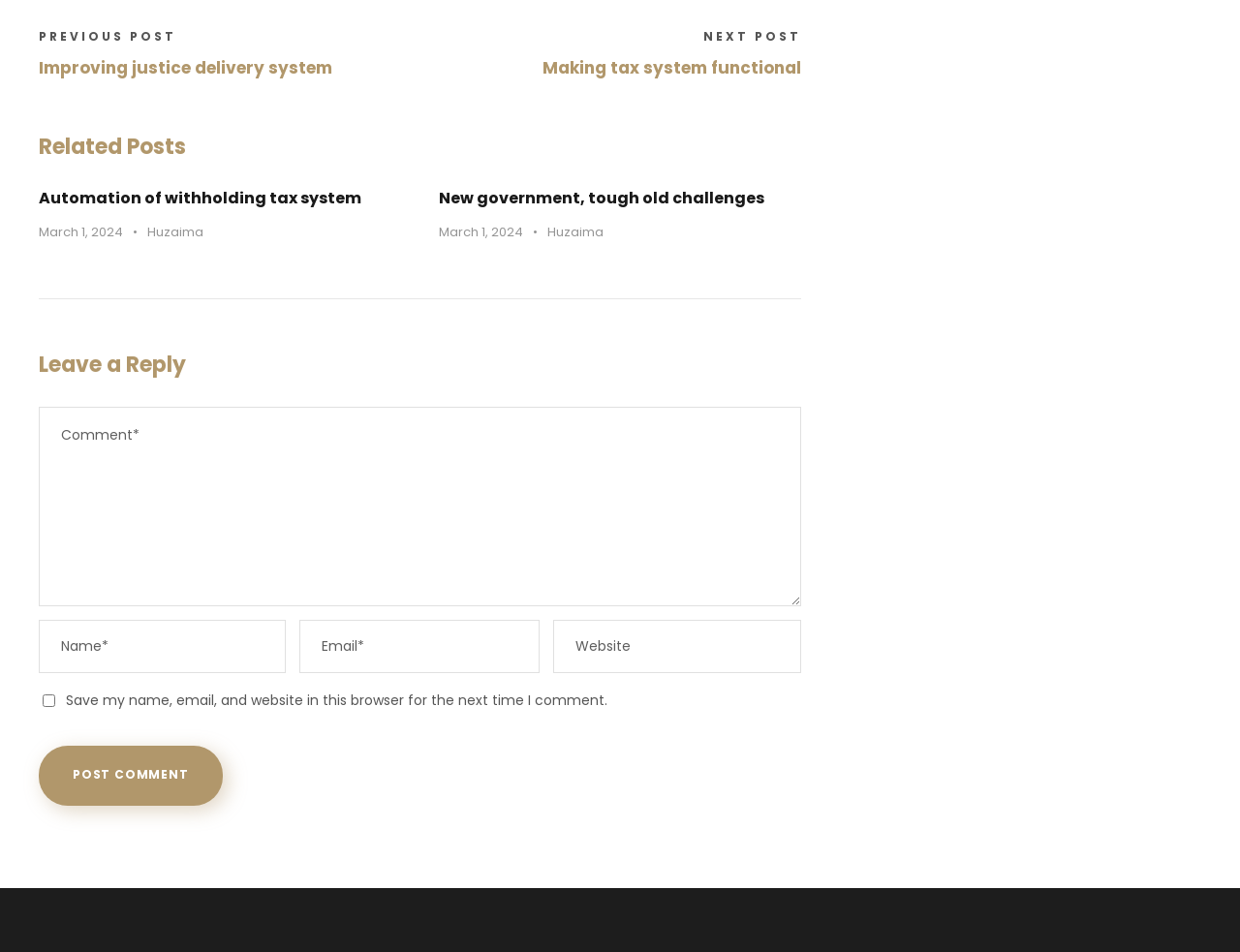Pinpoint the bounding box coordinates of the element you need to click to execute the following instruction: "Click on the 'NEXT POST' button". The bounding box should be represented by four float numbers between 0 and 1, in the format [left, top, right, bottom].

[0.567, 0.029, 0.646, 0.046]